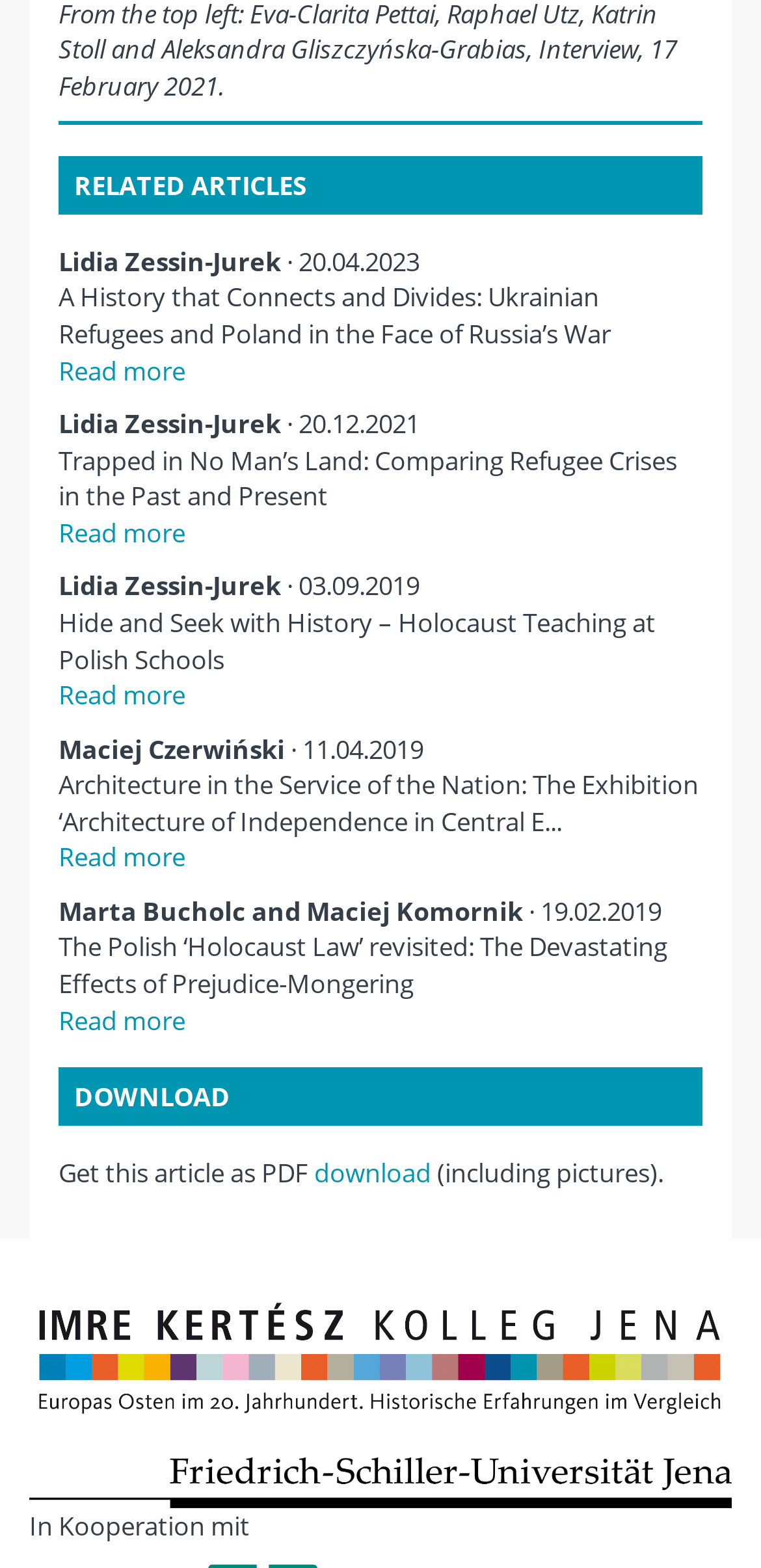Using the elements shown in the image, answer the question comprehensively: What is the name of the institution at the bottom of the page?

The name of the institution at the bottom of the page is Imre Kertész Kolleg Jena, as indicated by the link element with bounding box coordinates [0.038, 0.827, 0.962, 0.906] and the associated image element.